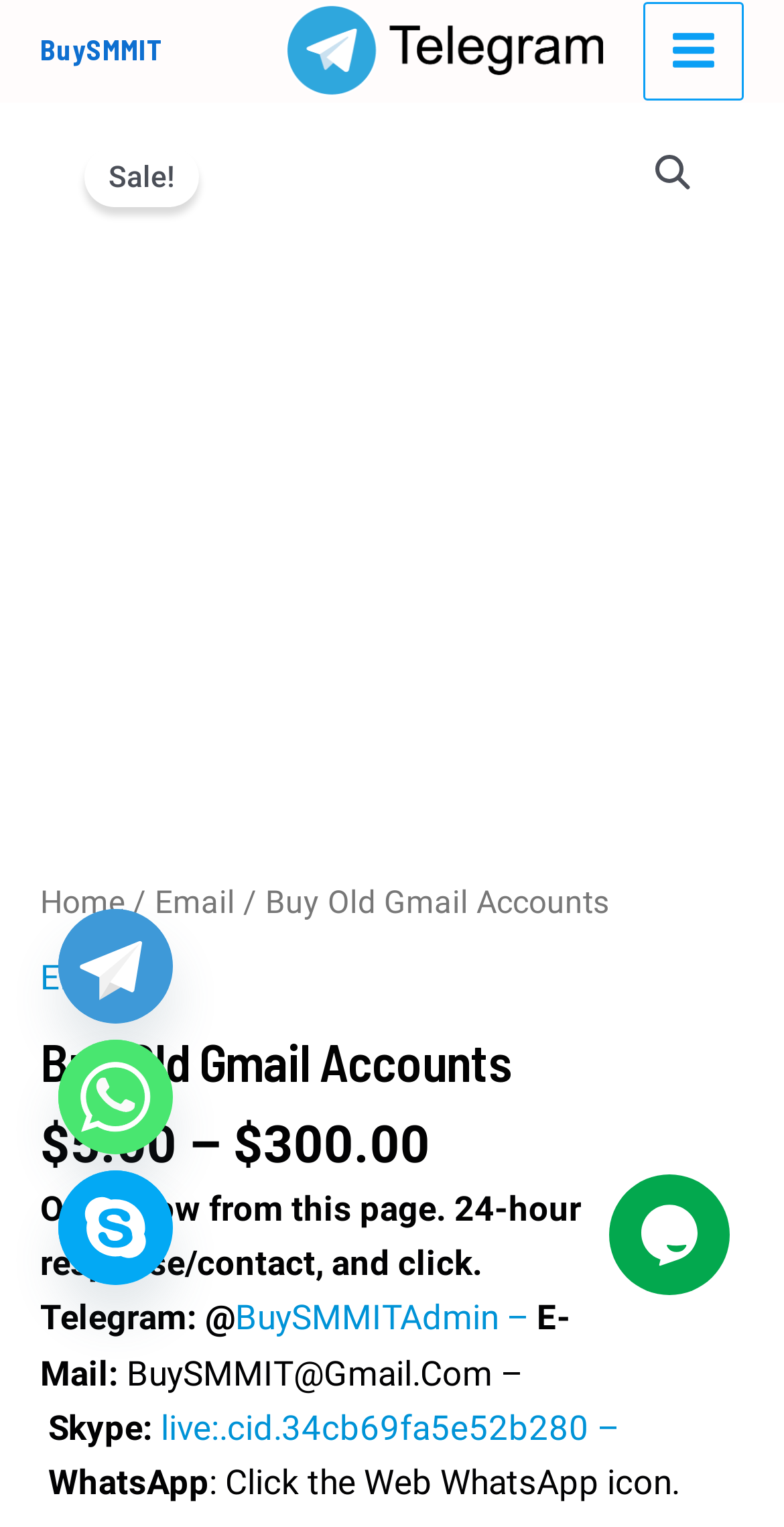Could you indicate the bounding box coordinates of the region to click in order to complete this instruction: "Click the 'Buy Old Gmail Account' link".

[0.051, 0.067, 0.949, 0.528]